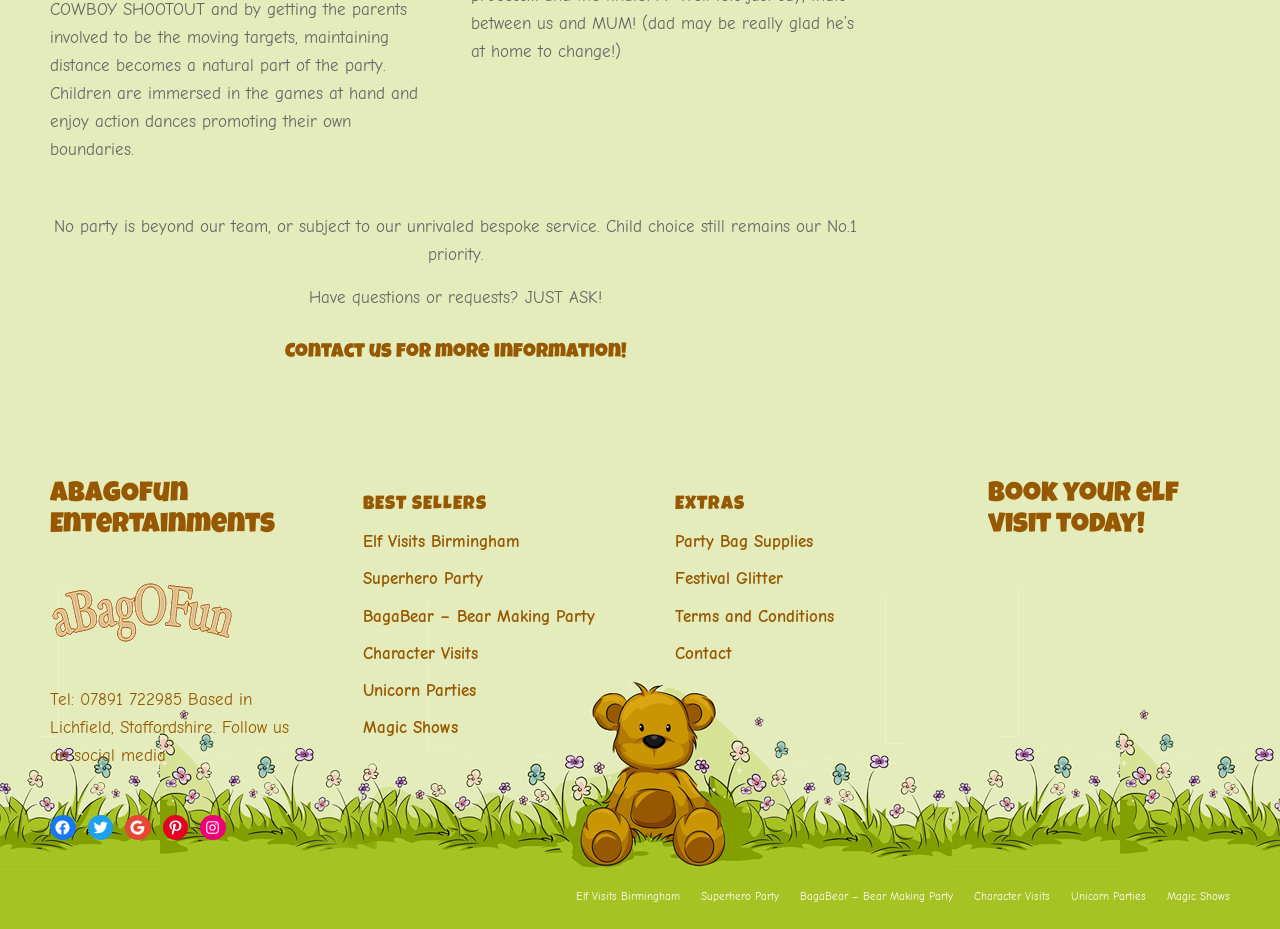Find the bounding box coordinates for the area that should be clicked to accomplish the instruction: "Check Terms and Conditions".

[0.528, 0.644, 0.717, 0.684]